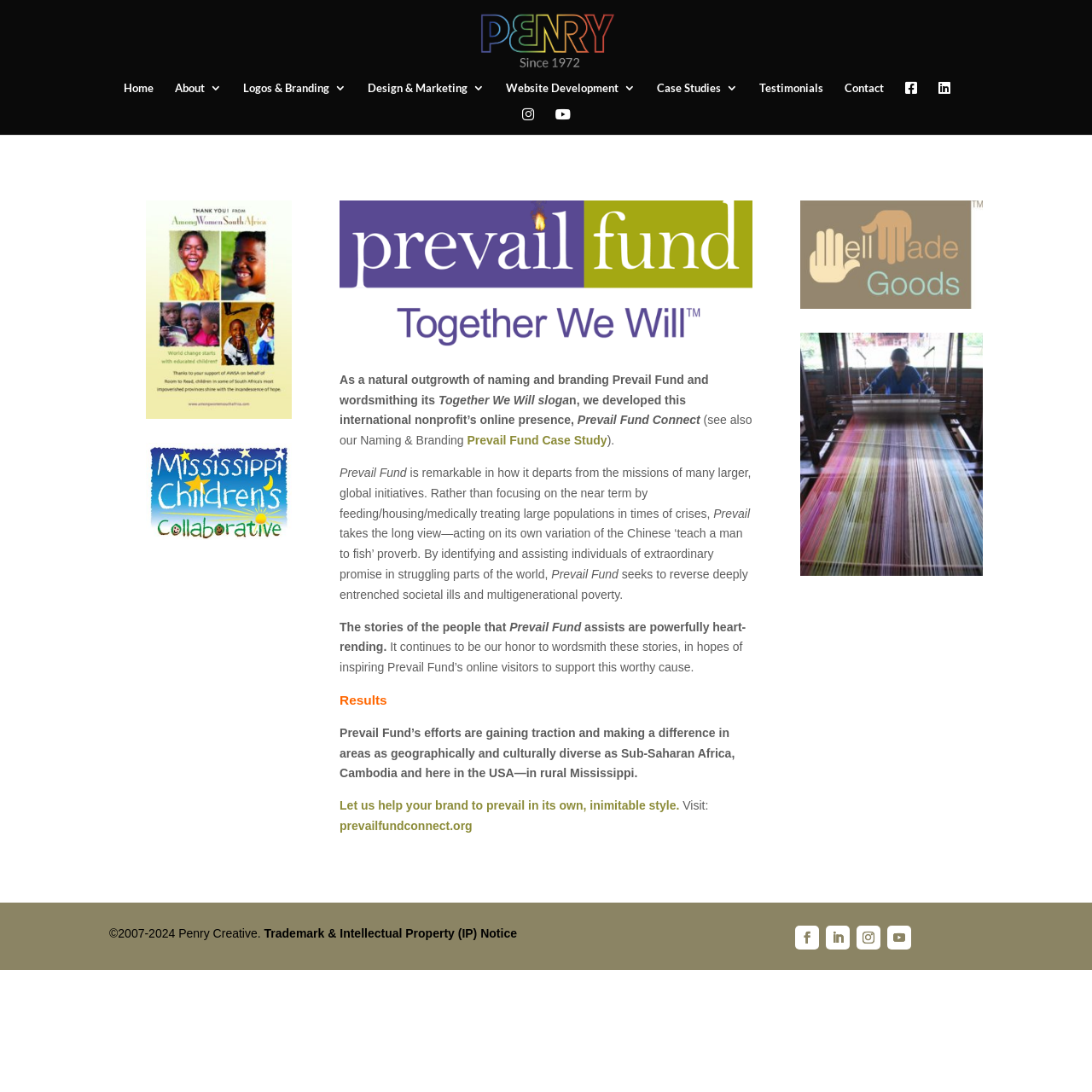Please predict the bounding box coordinates of the element's region where a click is necessary to complete the following instruction: "Read the 'Results' section". The coordinates should be represented by four float numbers between 0 and 1, i.e., [left, top, right, bottom].

[0.311, 0.634, 0.354, 0.648]